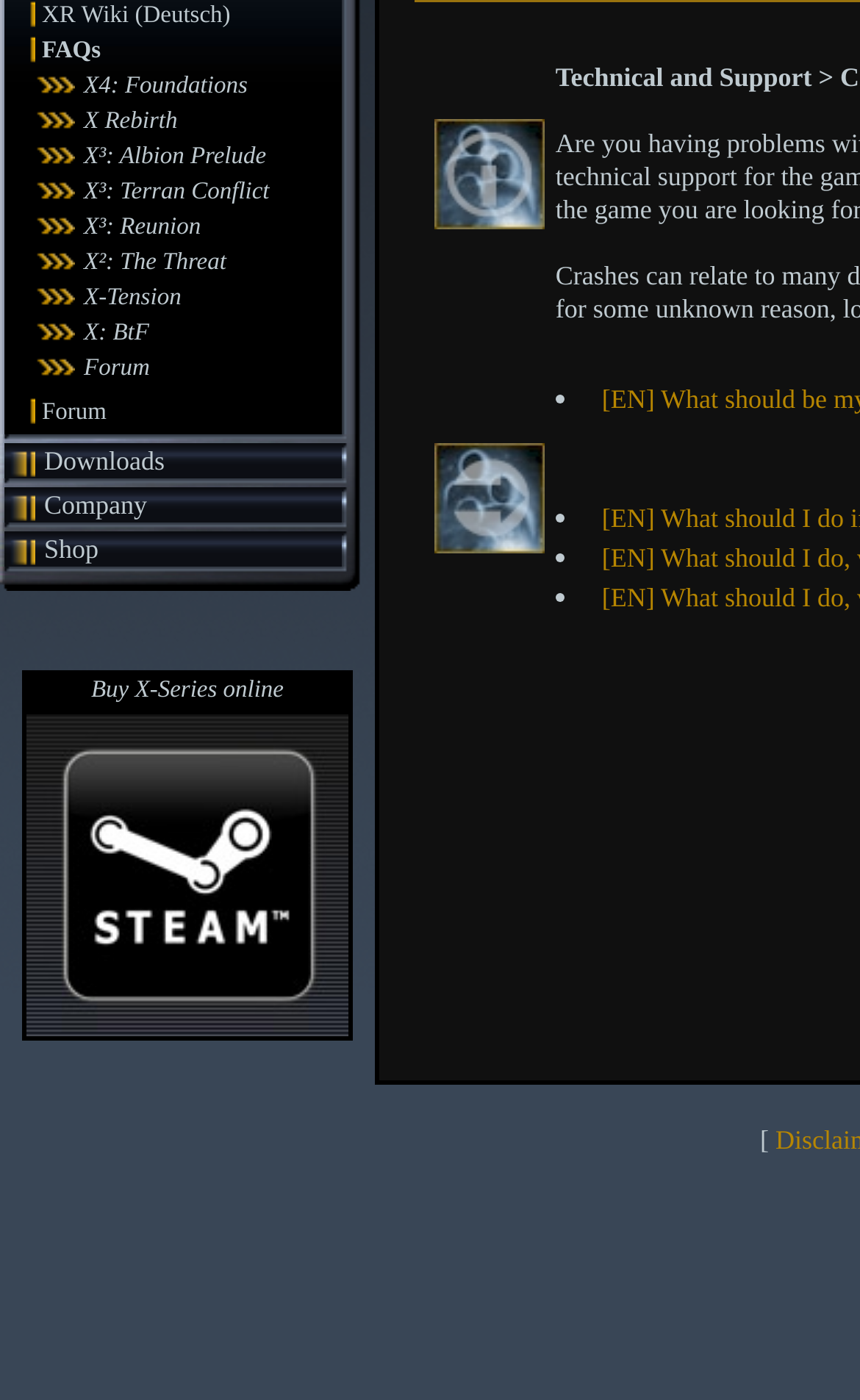Using the element description X: BtF, predict the bounding box coordinates for the UI element. Provide the coordinates in (top-left x, top-left y, bottom-right x, bottom-right y) format with values ranging from 0 to 1.

[0.097, 0.228, 0.173, 0.247]